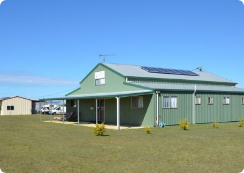What surrounds the Clubrooms structure?
We need a detailed and meticulous answer to the question.

According to the caption, the building is surrounded by a 'well-maintained grassy area', which enhances the serene environment typical of an airfield setting.